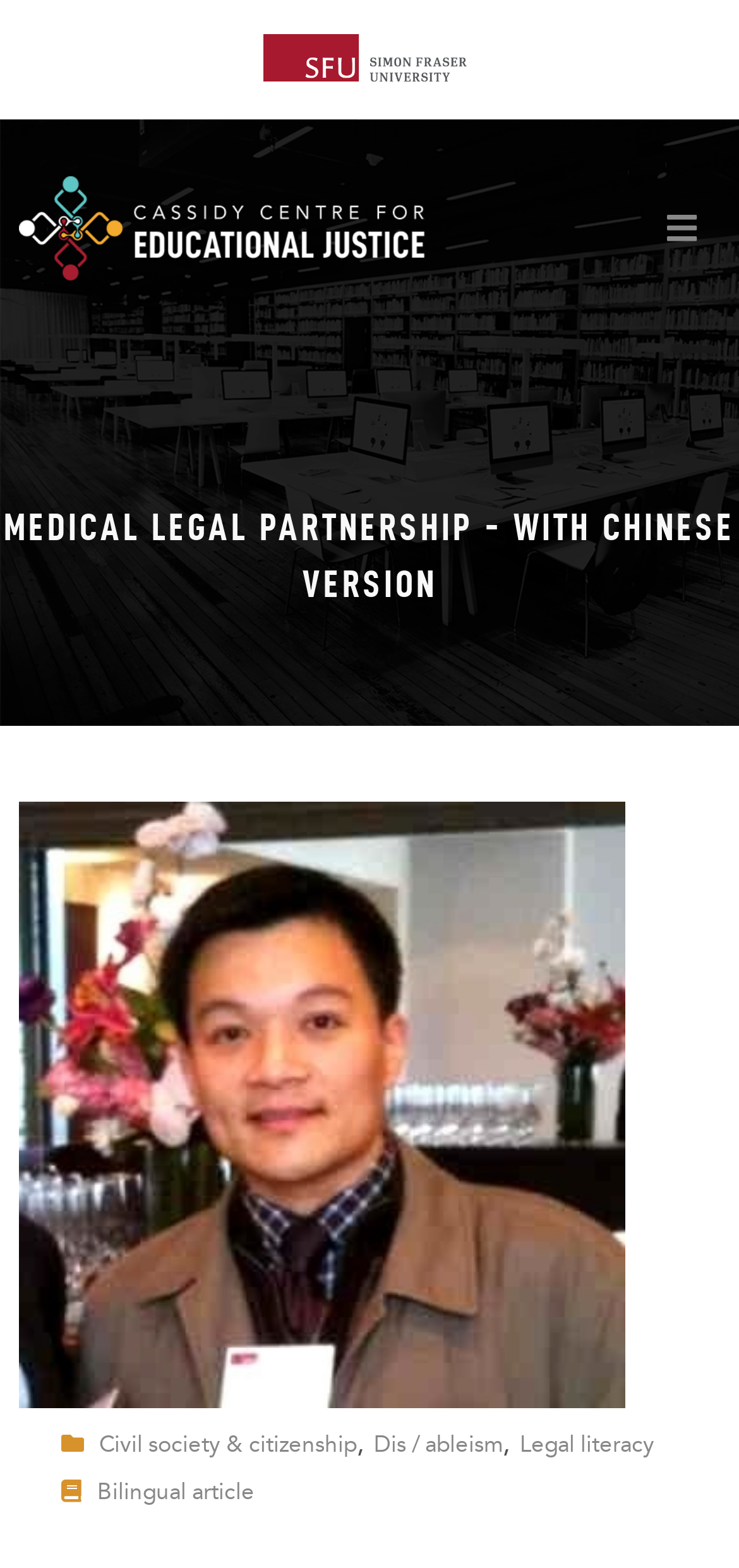Provide a one-word or brief phrase answer to the question:
How many links are present on the webpage?

2